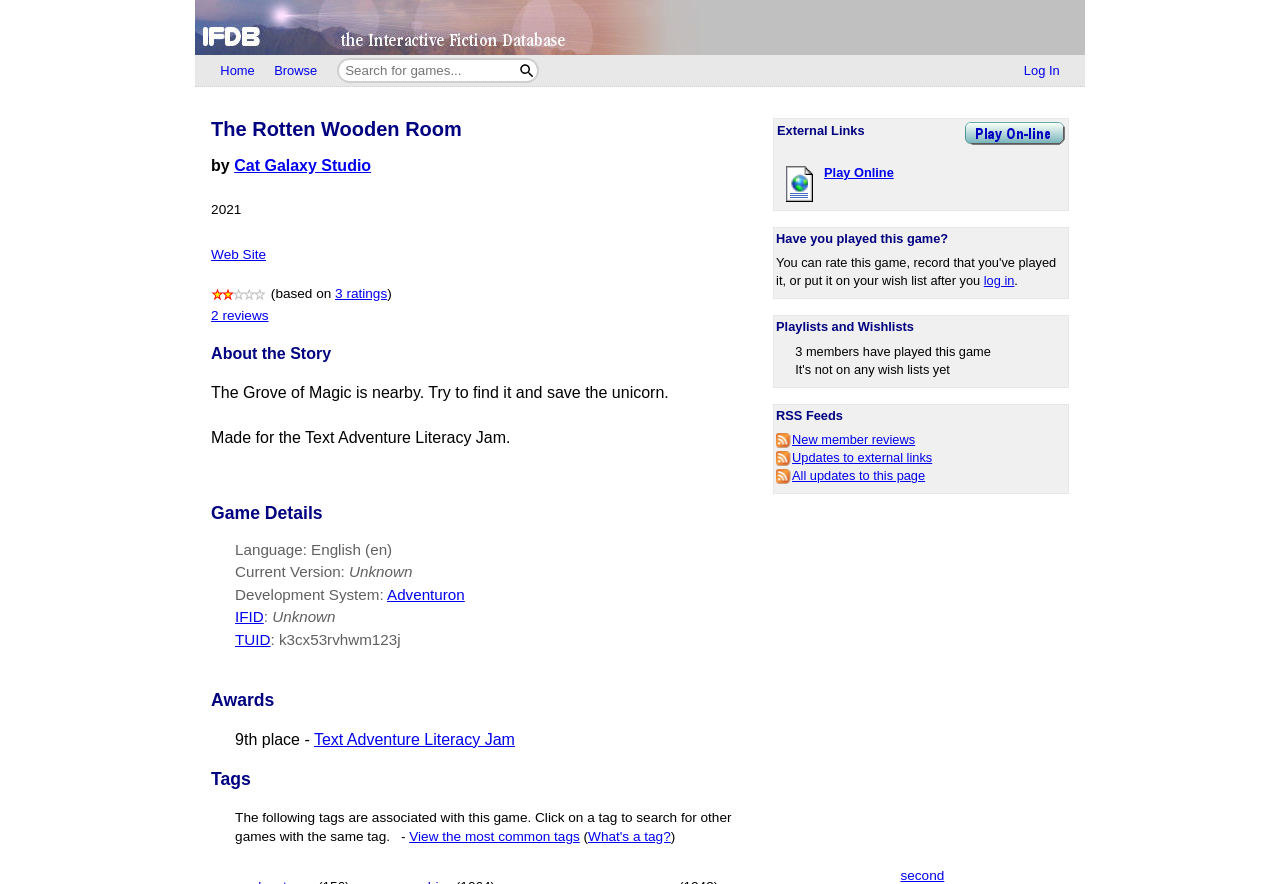Extract the bounding box coordinates for the UI element described by the text: "Web Site". The coordinates should be in the form of [left, top, right, bottom] with values between 0 and 1.

[0.165, 0.28, 0.208, 0.297]